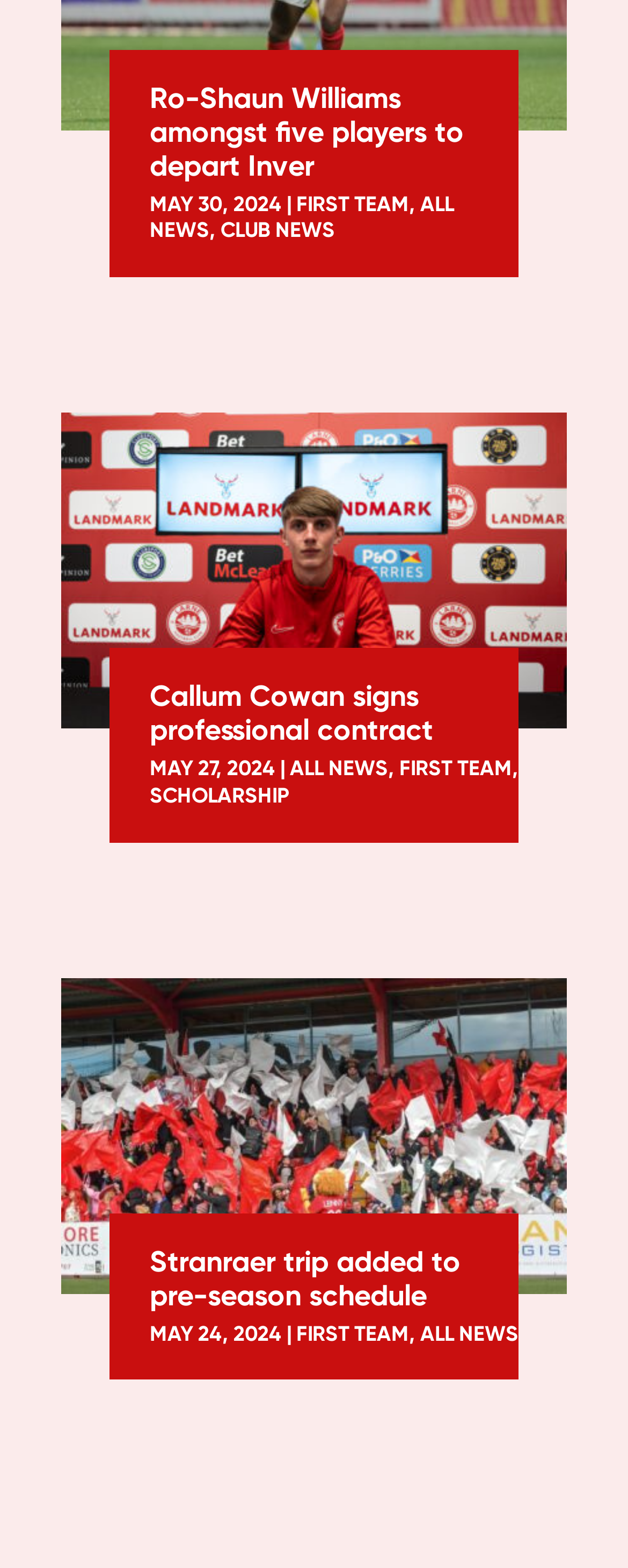Please find the bounding box coordinates in the format (top-left x, top-left y, bottom-right x, bottom-right y) for the given element description. Ensure the coordinates are floating point numbers between 0 and 1. Description: Scholarship

[0.238, 0.499, 0.462, 0.515]